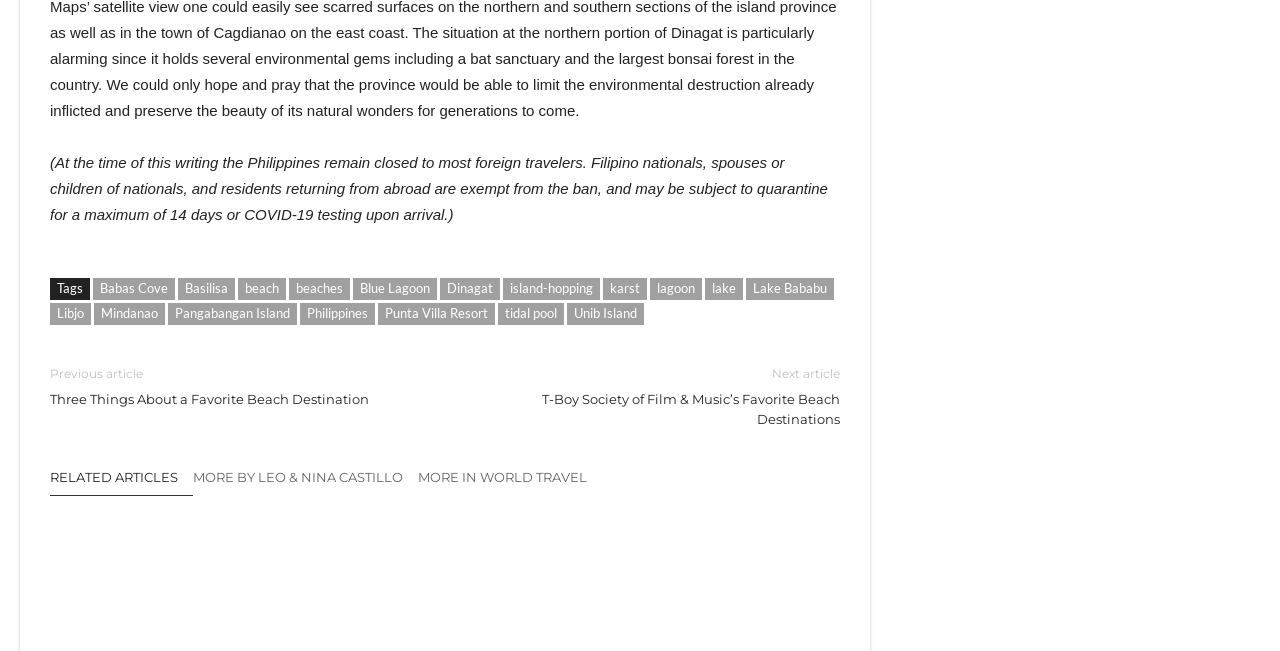Who are the authors of the articles on this website?
Look at the screenshot and provide an in-depth answer.

The link 'MORE BY LEO & NINA CASTILLO' in the footer section indicates that LEO & NINA CASTILLO are the authors of the articles on this website.